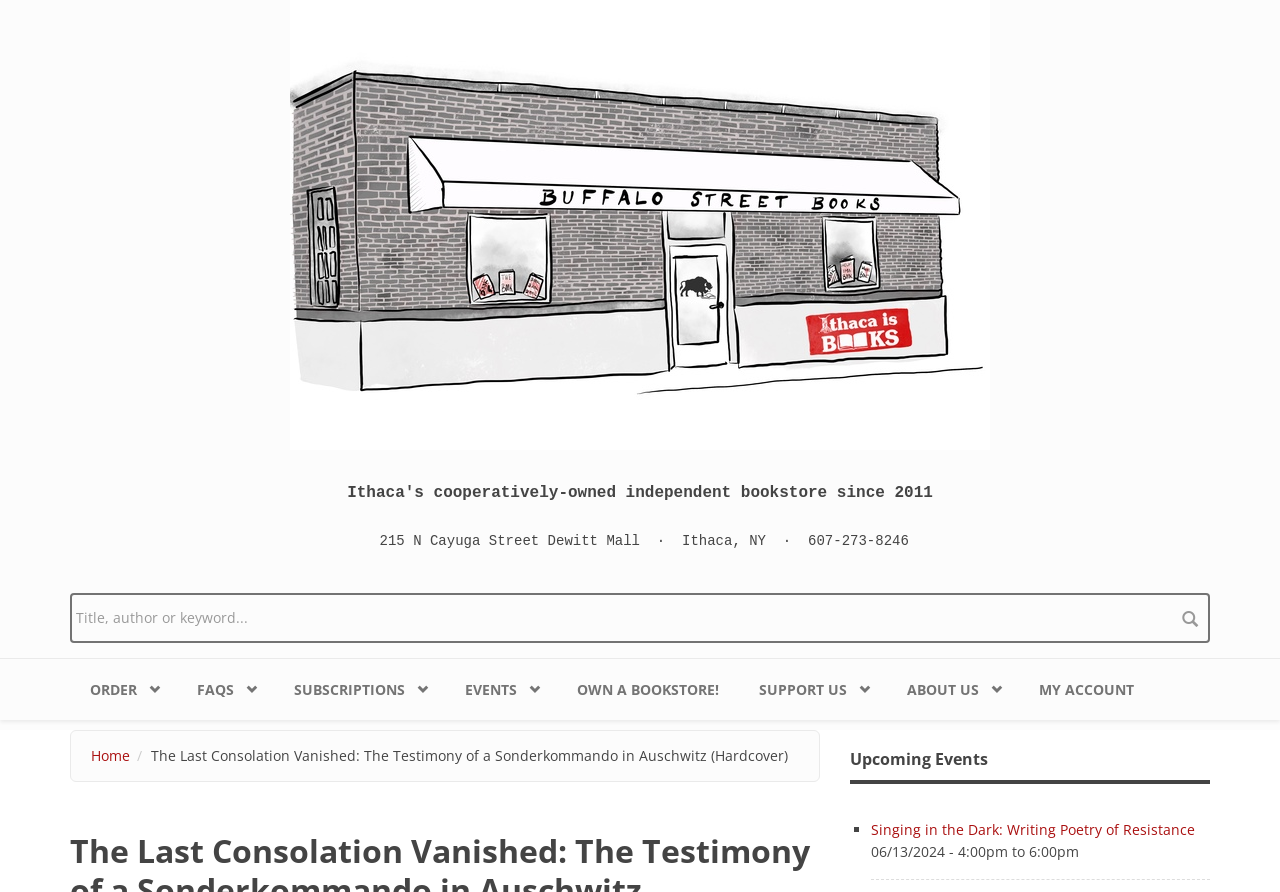Please determine the bounding box coordinates of the section I need to click to accomplish this instruction: "View upcoming events".

[0.664, 0.841, 0.945, 0.862]